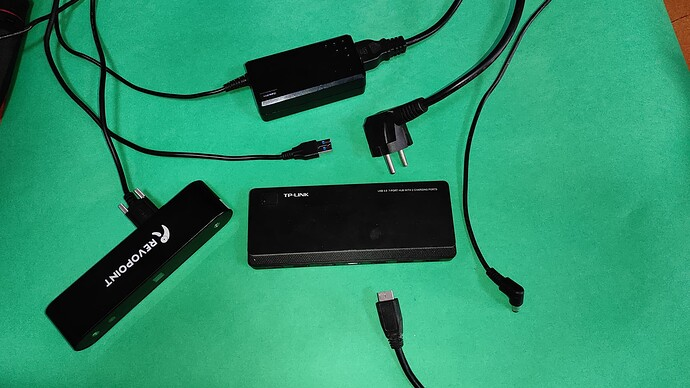Carefully examine the image and provide an in-depth answer to the question: What is the purpose of the TP-LINK USB hub?

The TP-LINK USB hub is likely used to expand connectivity options for devices, as it is placed at the center of the image and connected to various cables. This implies that its purpose is to provide additional USB ports for connecting multiple devices.